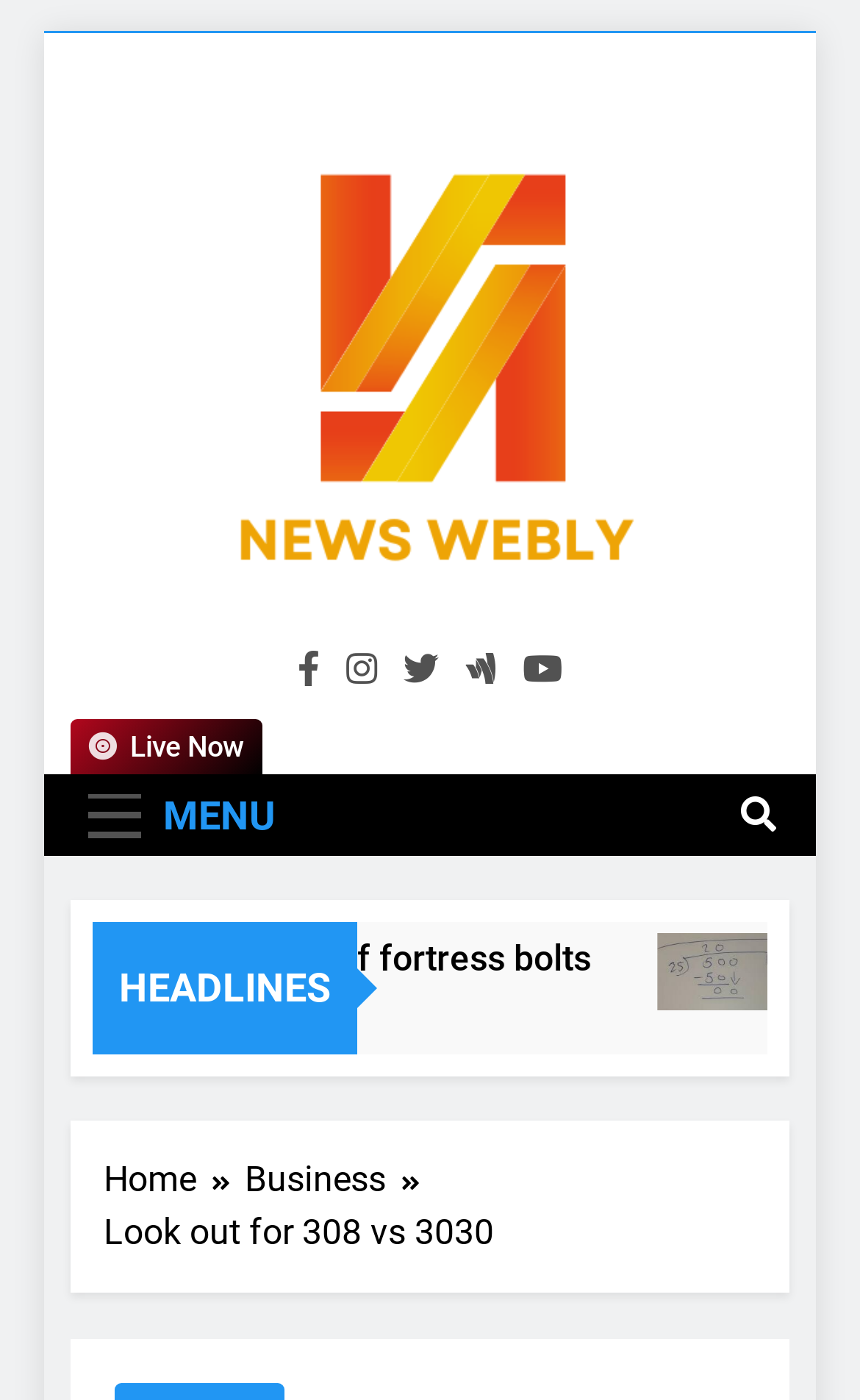What is the topic of the current article?
Answer the question with a single word or phrase, referring to the image.

308 vs 3030